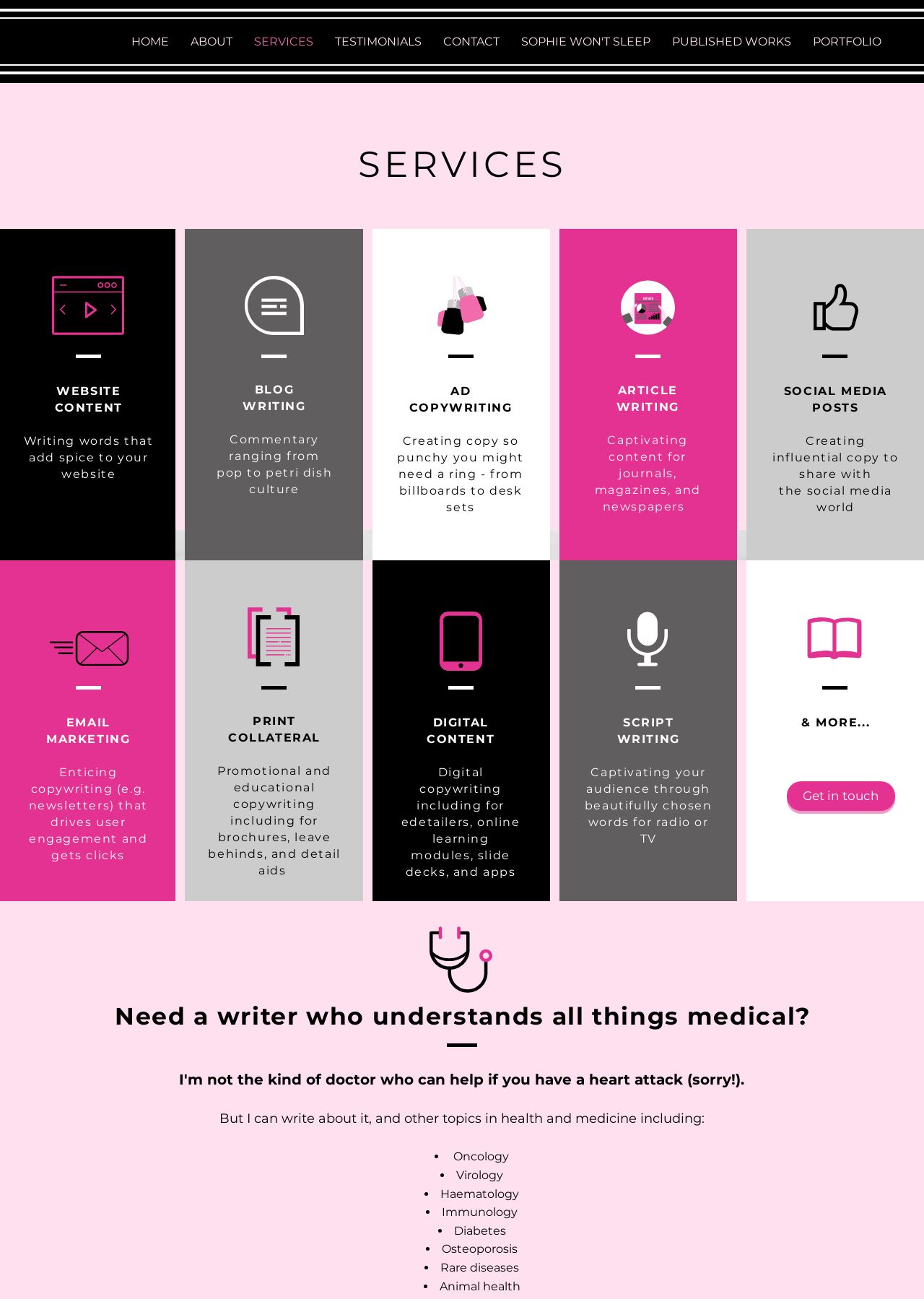Extract the bounding box coordinates for the UI element described by the text: "HOME". The coordinates should be in the form of [left, top, right, bottom] with values between 0 and 1.

[0.13, 0.018, 0.195, 0.046]